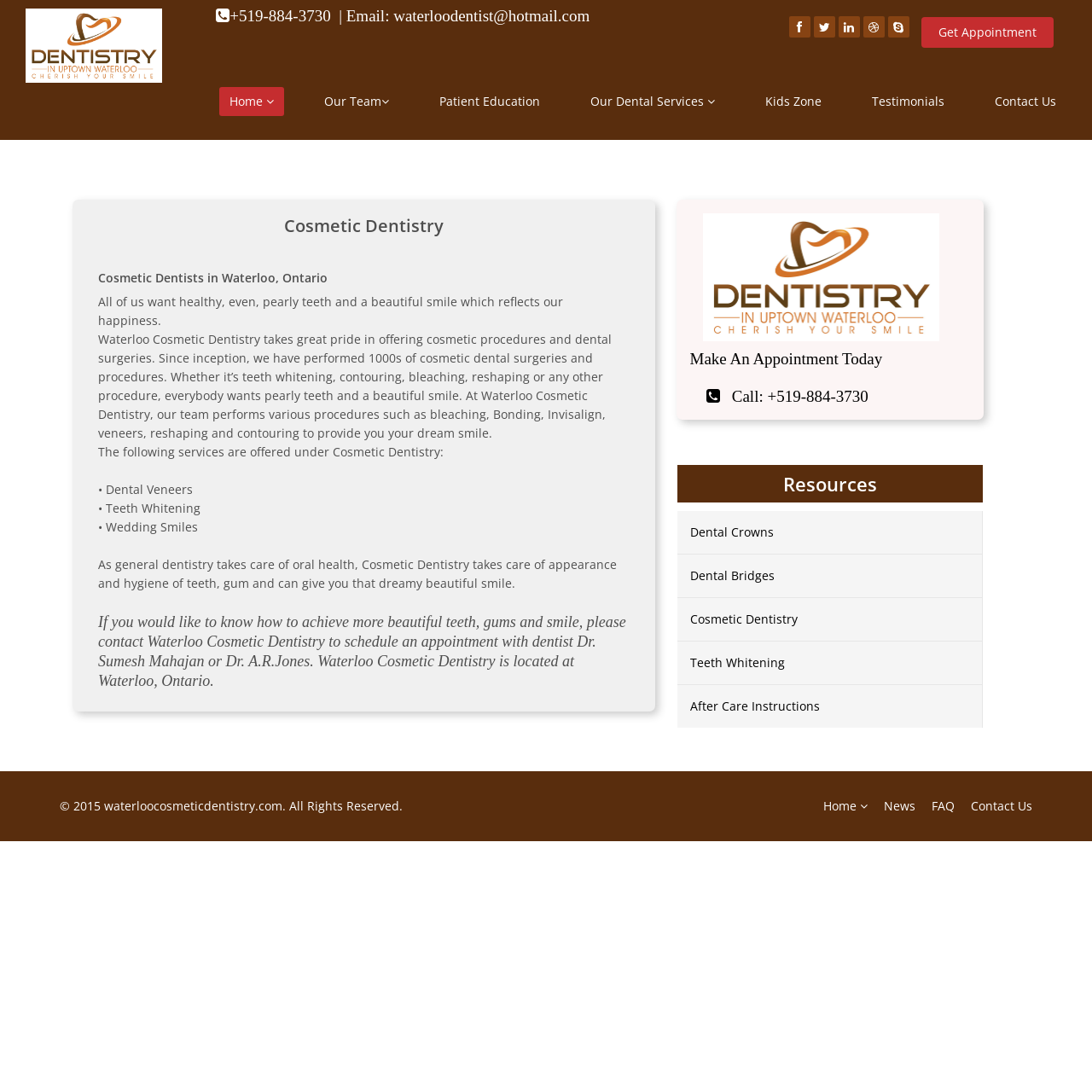What is the location of Waterloo Cosmetic Dentistry?
Using the image provided, answer with just one word or phrase.

Waterloo, Ontario